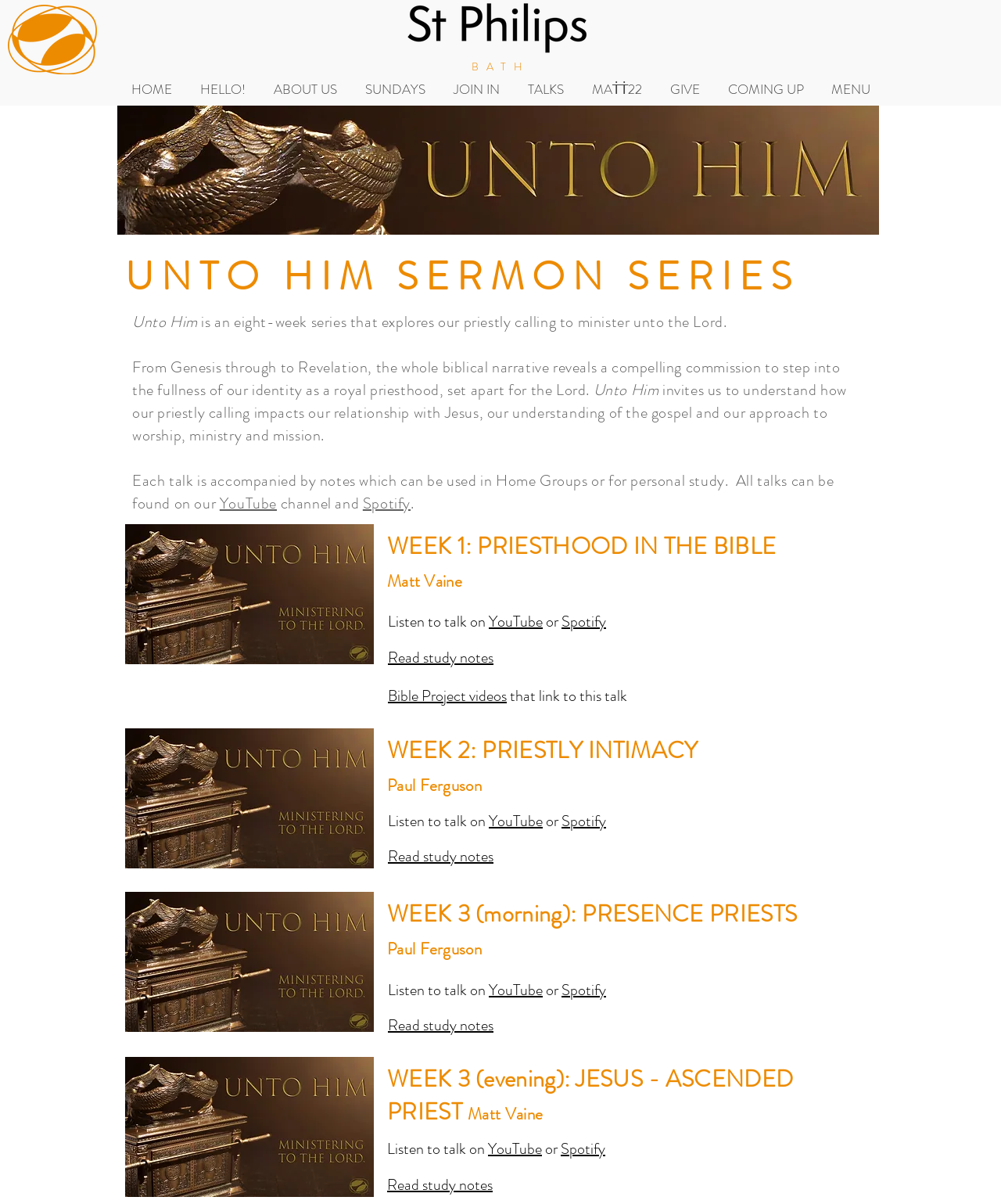Respond with a single word or phrase to the following question:
What is the title of the first week's talk?

PRIESTHOOD IN THE BIBLE